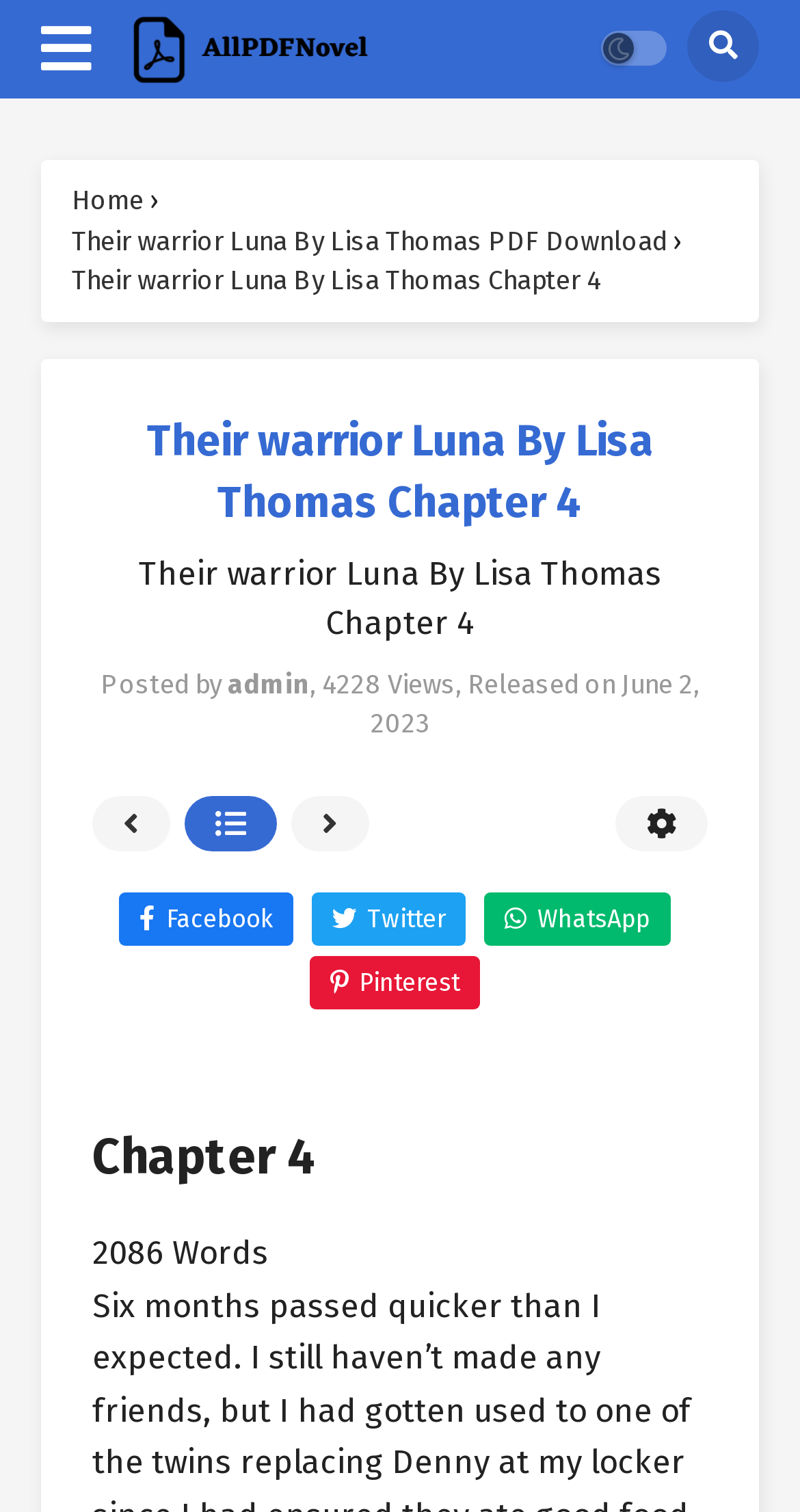Determine the bounding box coordinates for the element that should be clicked to follow this instruction: "Read previous chapter". The coordinates should be given as four float numbers between 0 and 1, in the format [left, top, right, bottom].

[0.115, 0.526, 0.213, 0.562]